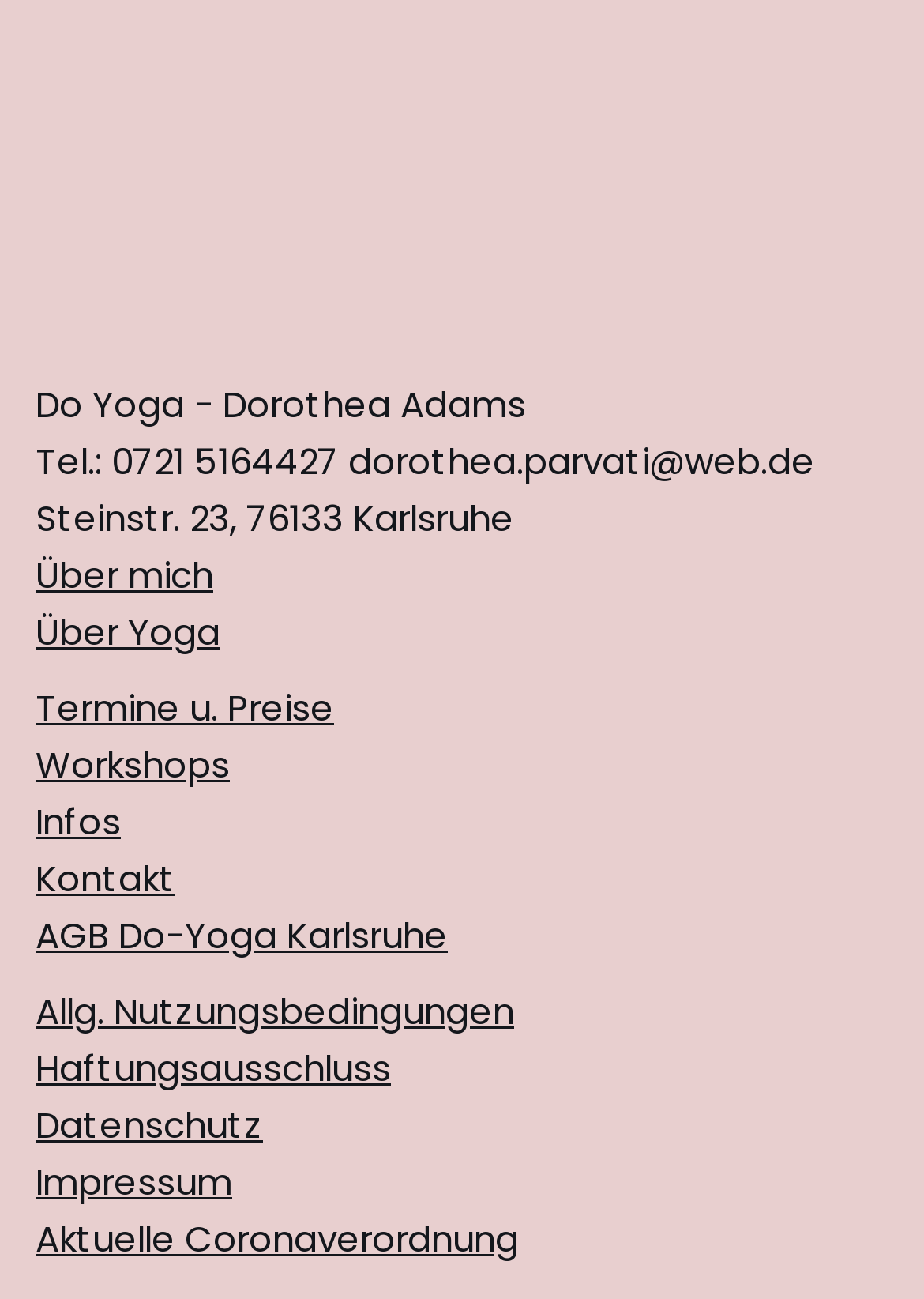Could you specify the bounding box coordinates for the clickable section to complete the following instruction: "check the current yoga schedule"?

[0.038, 0.526, 0.362, 0.564]